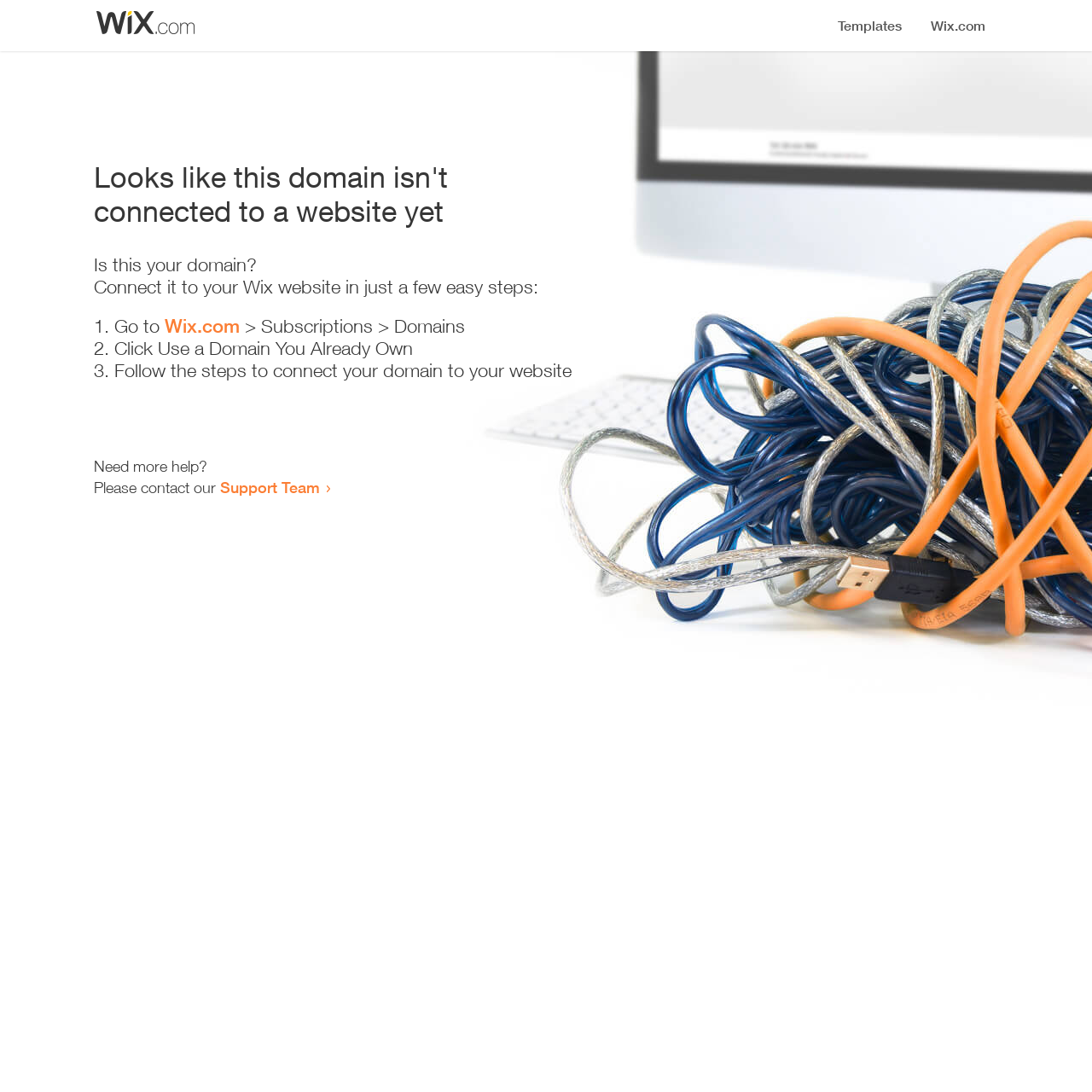Identify and generate the primary title of the webpage.

Looks like this domain isn't
connected to a website yet